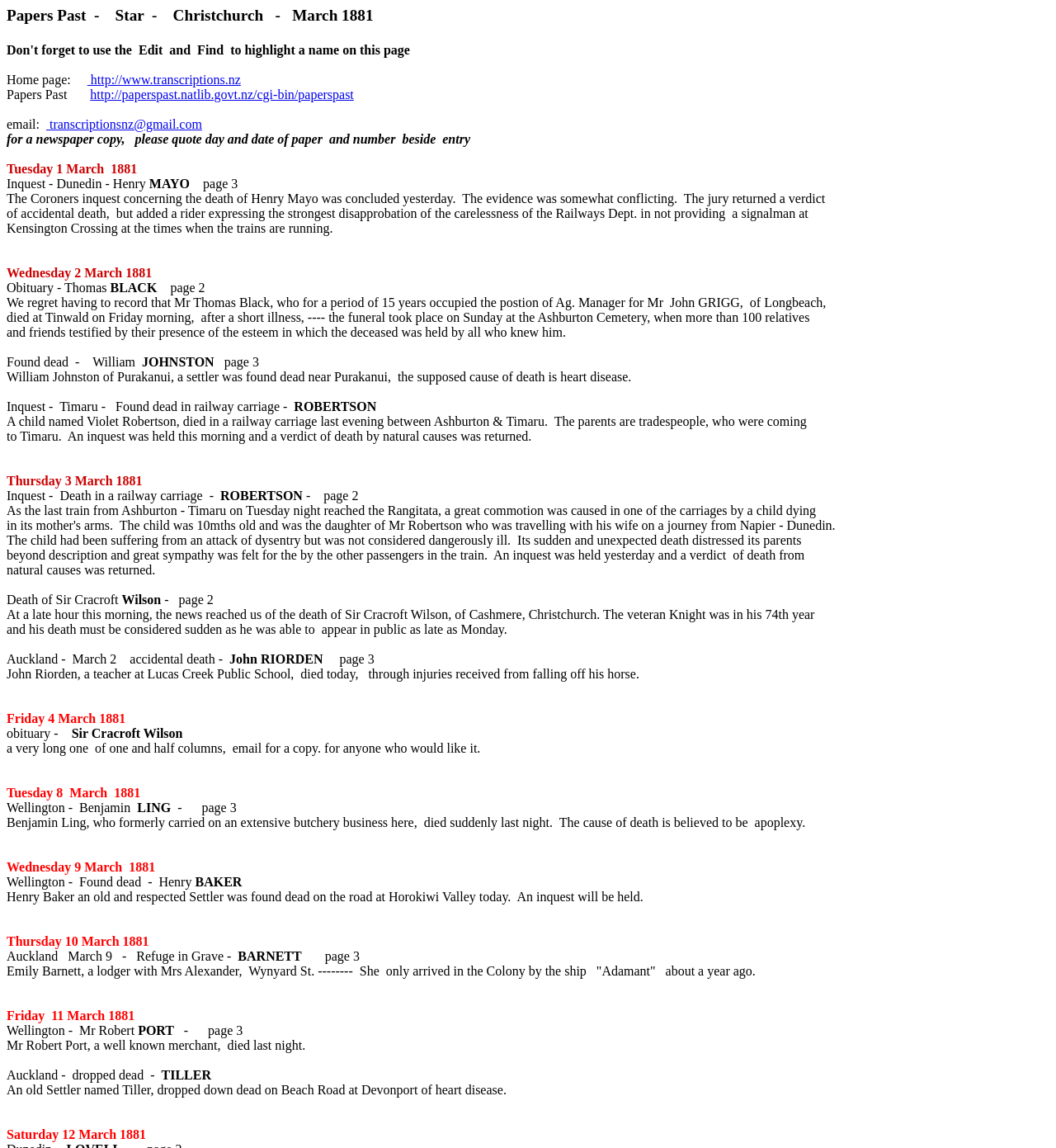From the webpage screenshot, predict the bounding box coordinates (top-left x, top-left y, bottom-right x, bottom-right y) for the UI element described here: http://paperspast.natlib.govt.nz/cgi-bin/paperspast

[0.085, 0.076, 0.335, 0.088]